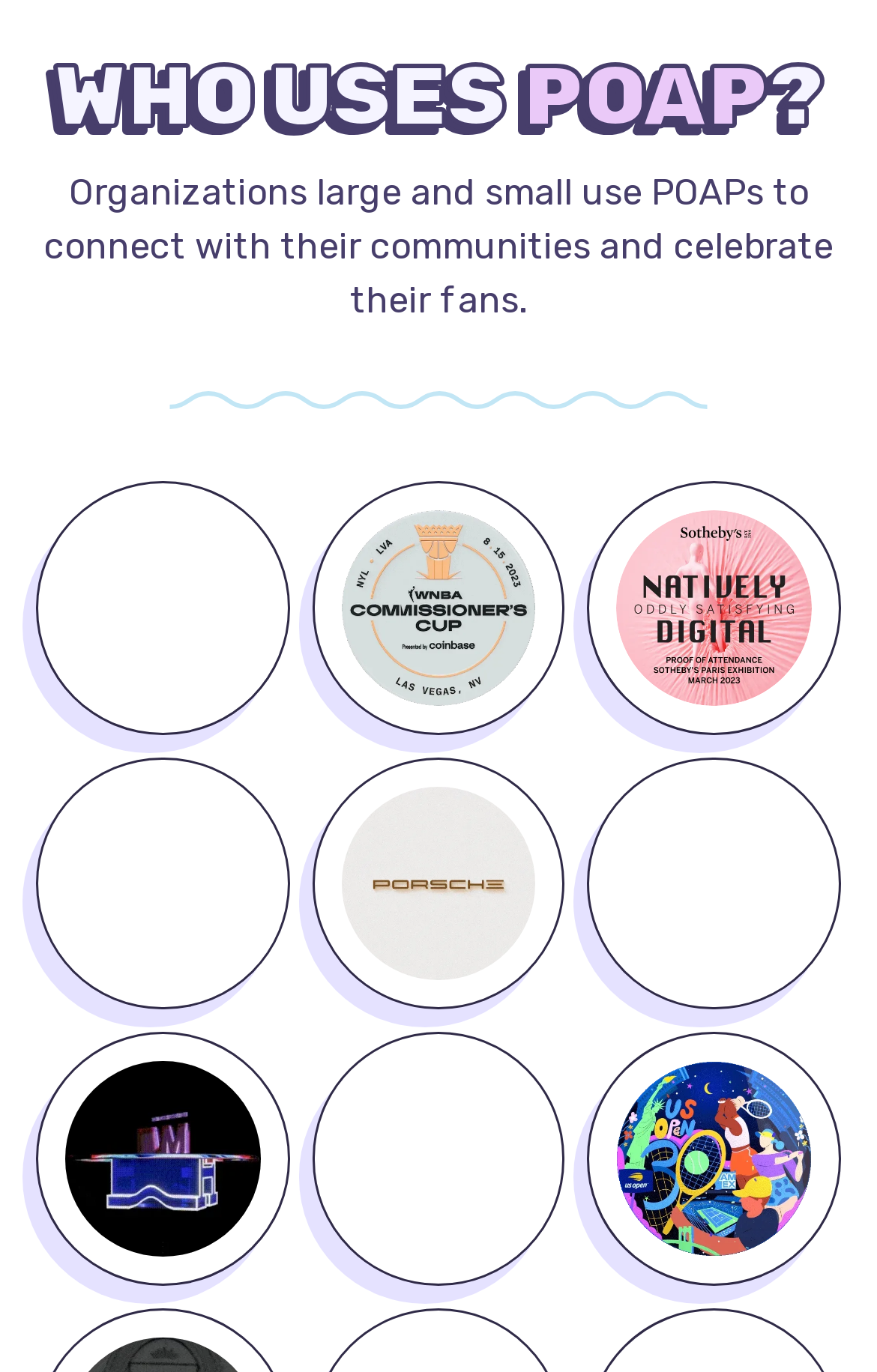Extract the bounding box coordinates of the UI element described by: "Adidas". The coordinates should include four float numbers ranging from 0 to 1, e.g., [left, top, right, bottom].

[0.074, 0.372, 0.297, 0.514]